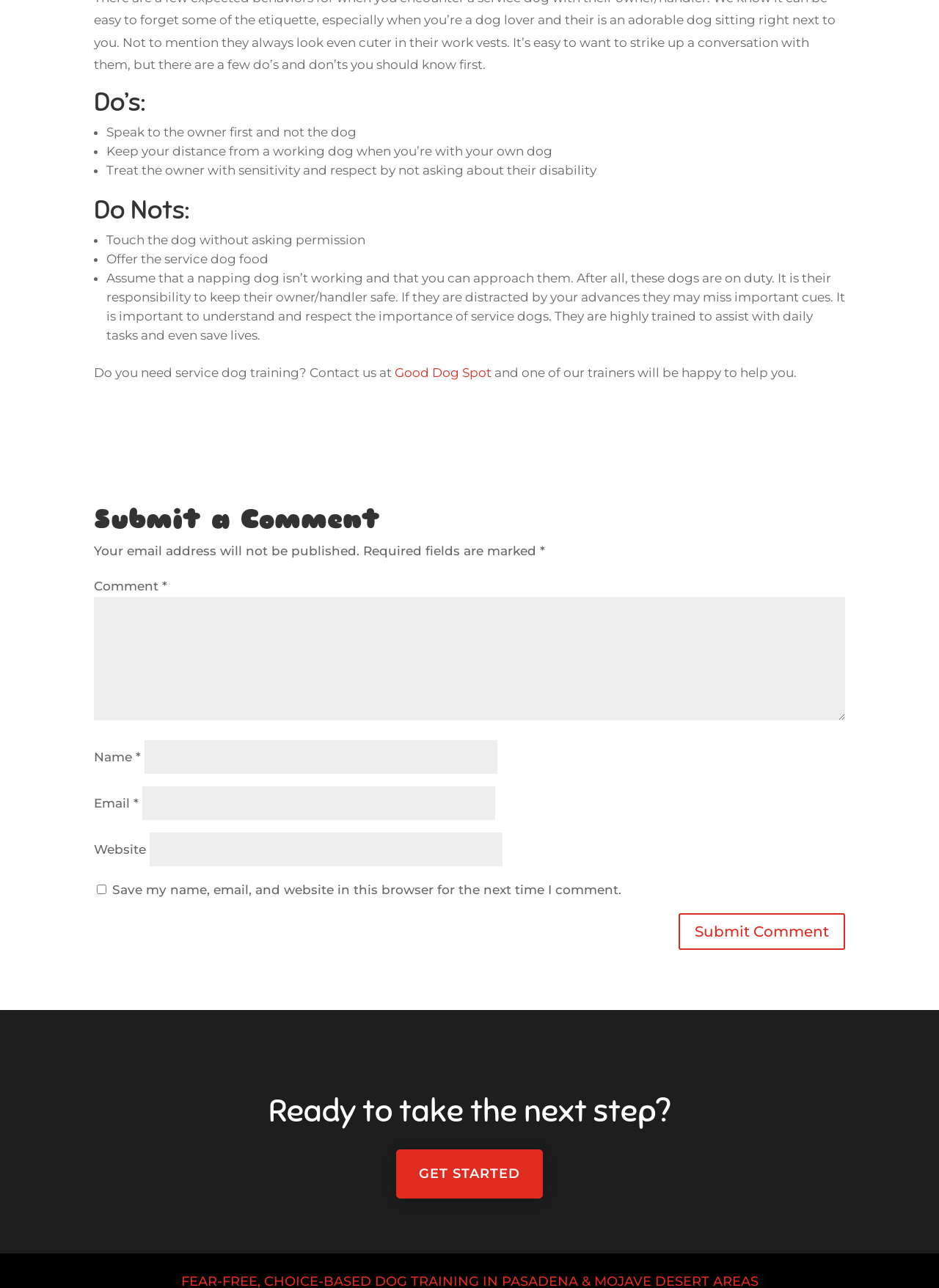What information is required to submit a comment?
Refer to the image and provide a detailed answer to the question.

The webpage has a comment section that requires users to fill in their name, email, and comment. These fields are marked as required, and users must provide this information to submit their comment.